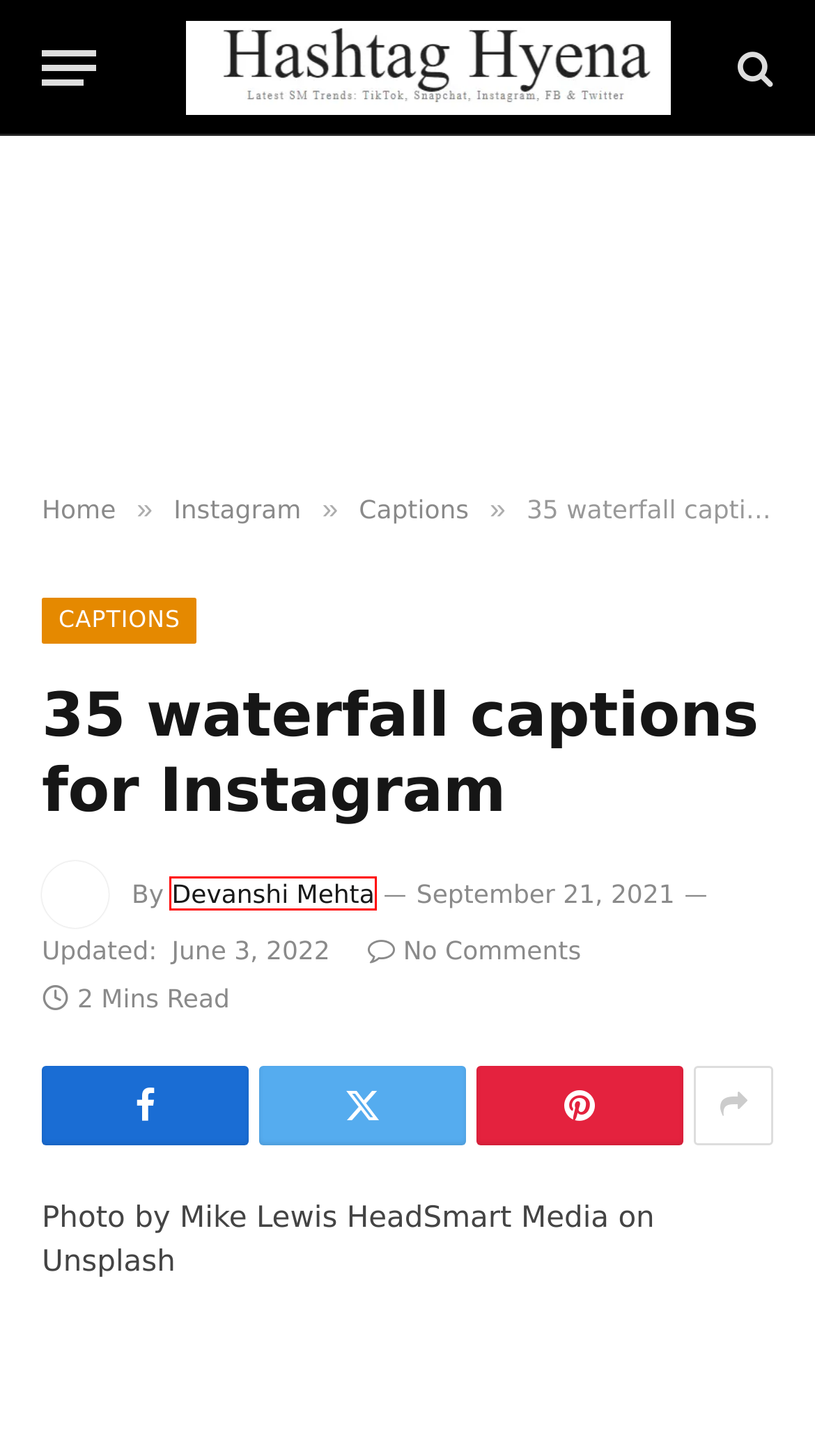Review the webpage screenshot and focus on the UI element within the red bounding box. Select the best-matching webpage description for the new webpage that follows after clicking the highlighted element. Here are the candidates:
A. caption Archives | Hashtag Hyena
B. Instagram: 40 beautiful and funny engagement captions
C. Instagram | Captions, Formatting, Style | Hashtag Hyena
D. "Hashtag Hyena: Unleashing the Power of Social Media Trends"
E. Instagram: 50 funny and unique Holi captions for you | Hashtag Hyena
F. Instagram | Filters, Challenges, Captions, Stories, Reels, Bios
G. Privacy policy | Hashtag Hyena
H. Devanshi Mehta, Author at Hashtag Hyena

H